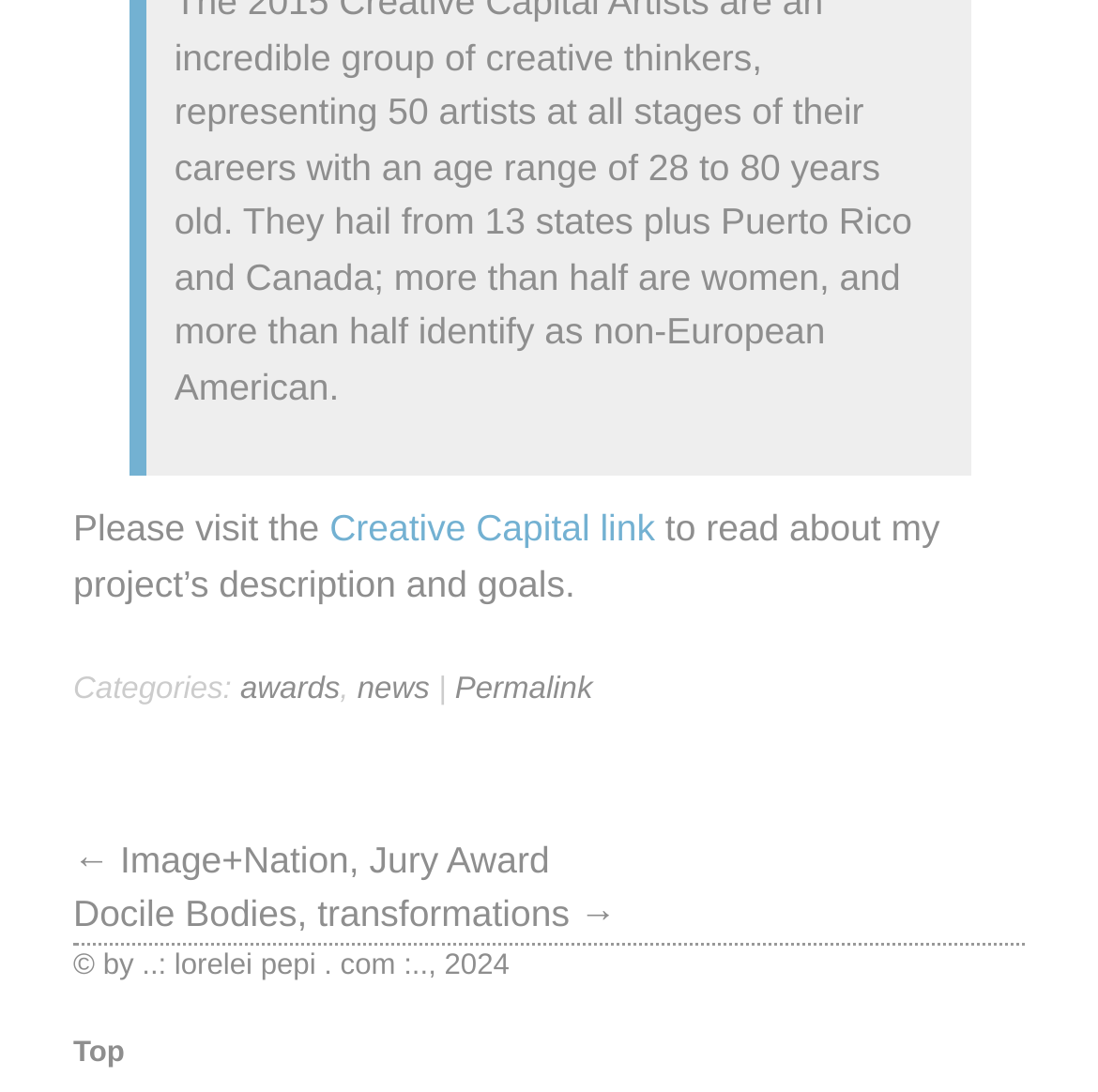Determine the bounding box coordinates for the UI element matching this description: "Creative Capital link".

[0.3, 0.465, 0.597, 0.504]